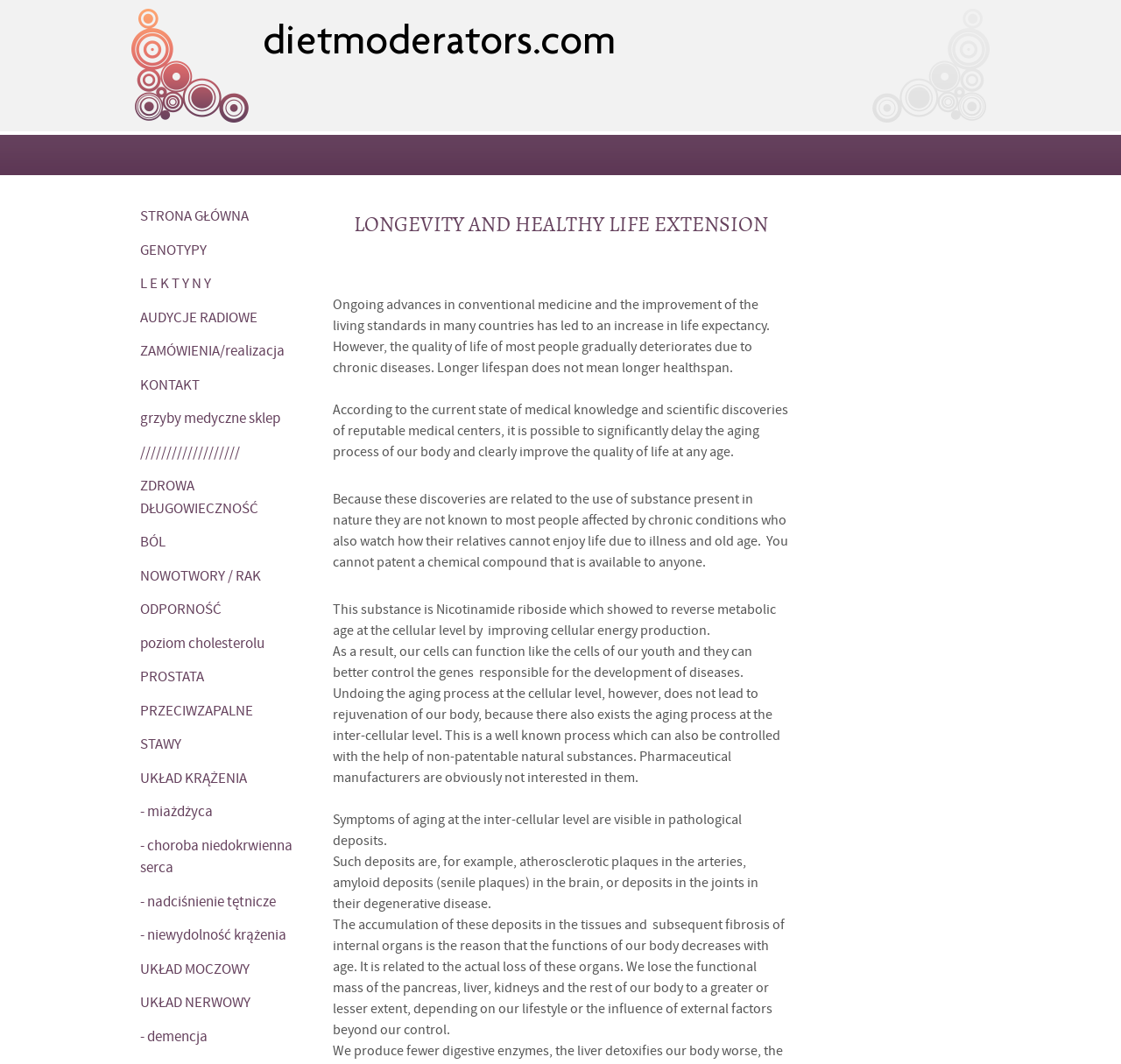Please identify the coordinates of the bounding box for the clickable region that will accomplish this instruction: "Learn about genotypes".

[0.117, 0.221, 0.273, 0.25]